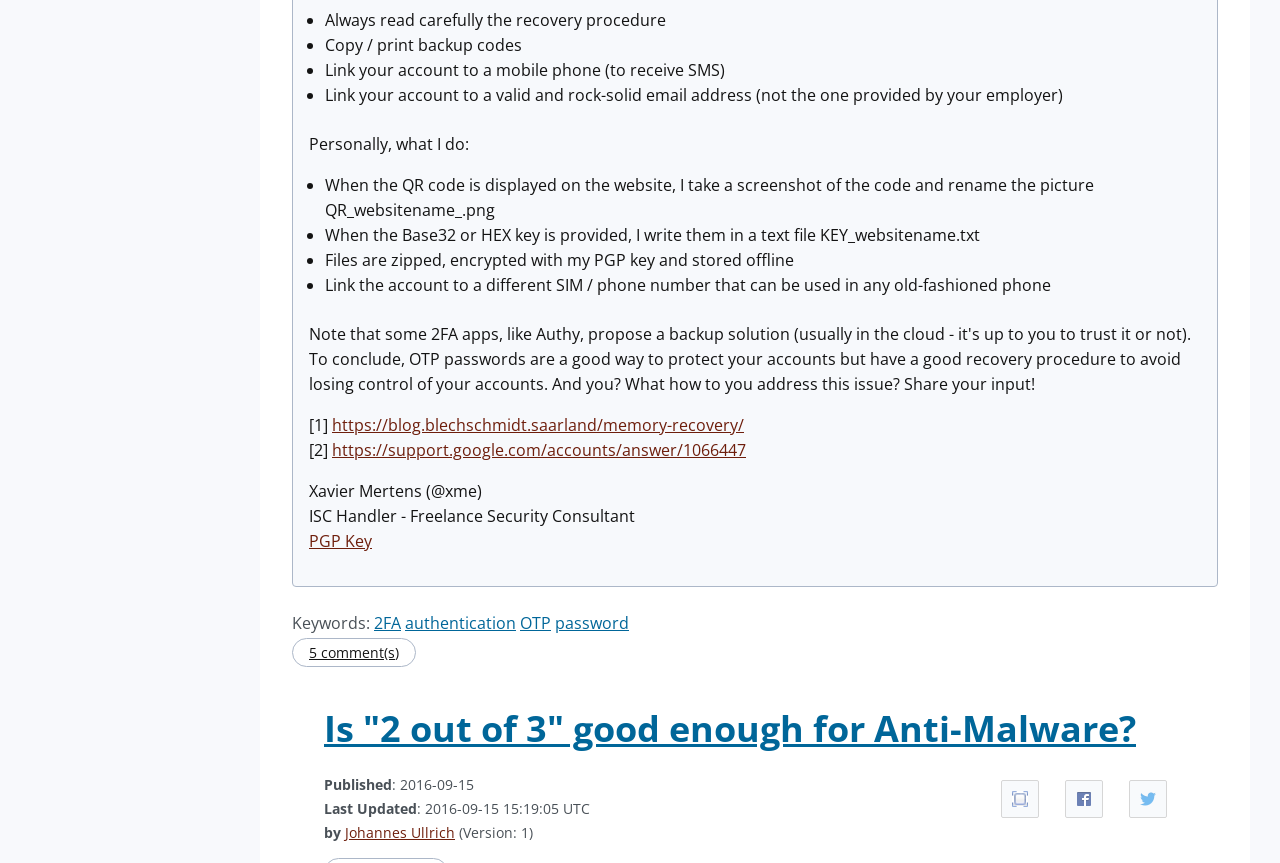Using the format (top-left x, top-left y, bottom-right x, bottom-right y), provide the bounding box coordinates for the described UI element. All values should be floating point numbers between 0 and 1: title="Share on Facebook"

[0.832, 0.904, 0.862, 0.948]